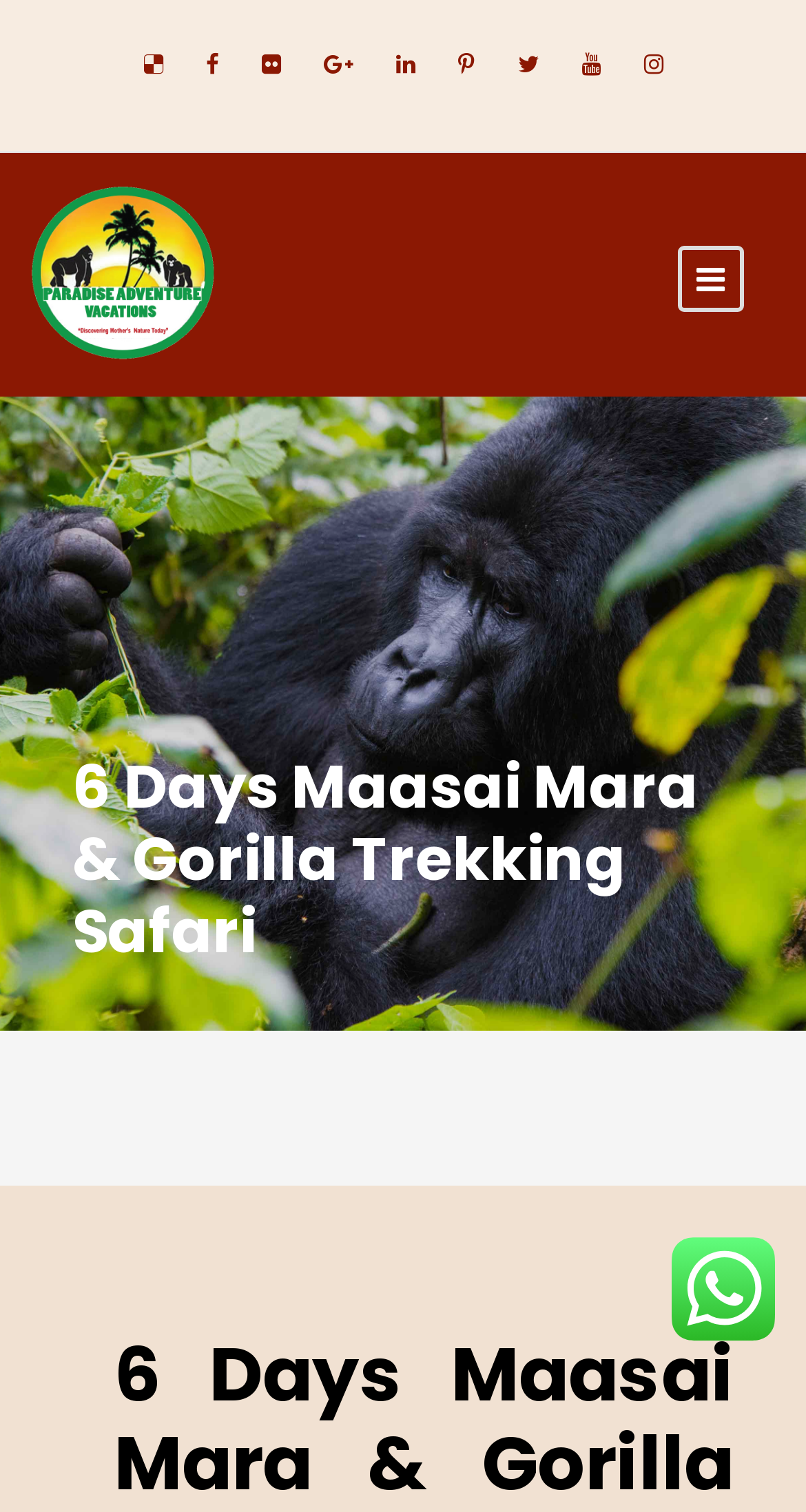What is the theme of the webpage?
Kindly offer a detailed explanation using the data available in the image.

By analyzing the content of the webpage, including the heading and the image, we can infer that the theme of the webpage is related to a safari tour, specifically a 6-day Maasai Mara and Gorilla Trekking Safari.